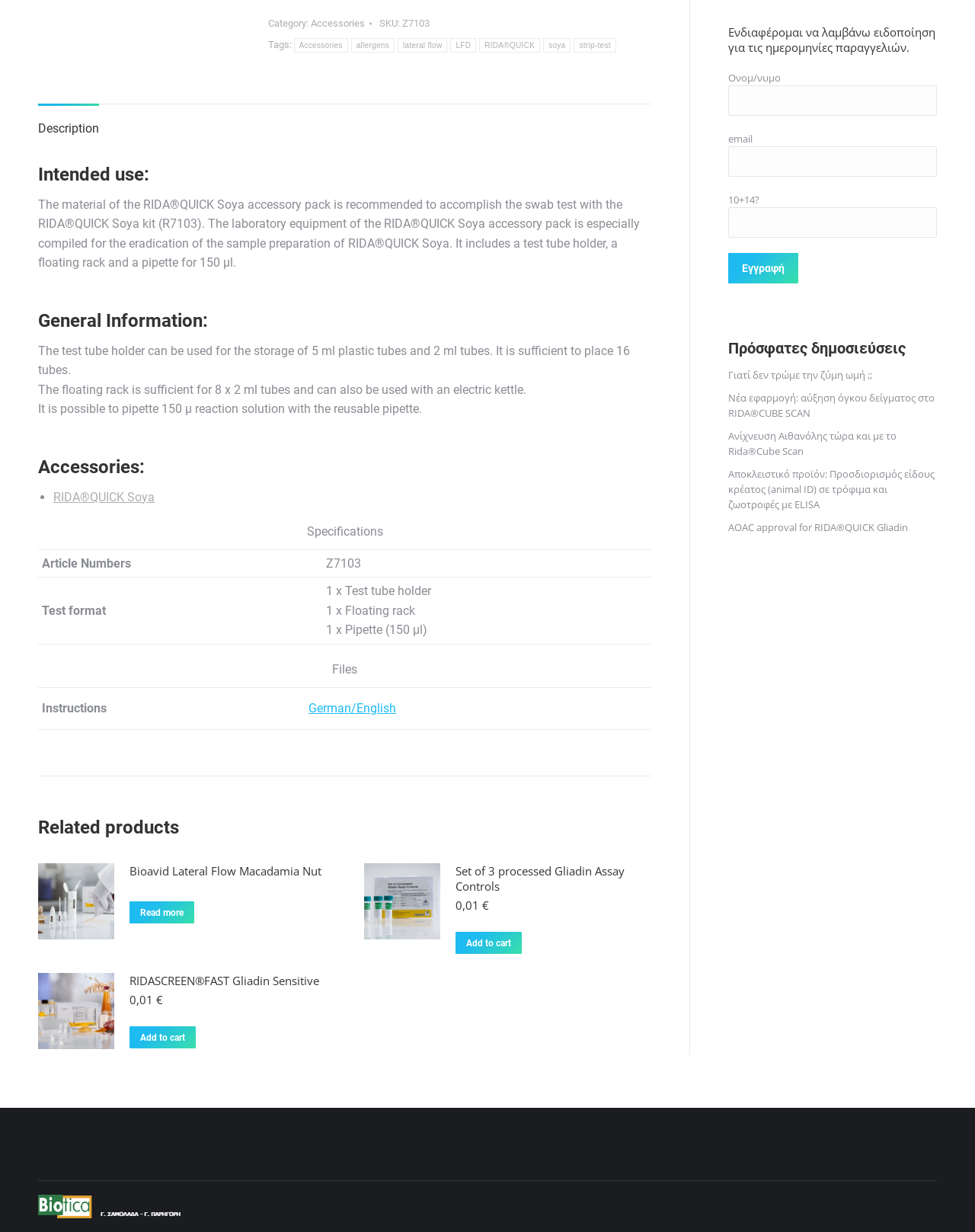Provide the bounding box coordinates for the specified HTML element described in this description: "RIDASCREEN®FAST Gliadin Sensitive". The coordinates should be four float numbers ranging from 0 to 1, in the format [left, top, right, bottom].

[0.133, 0.79, 0.327, 0.802]